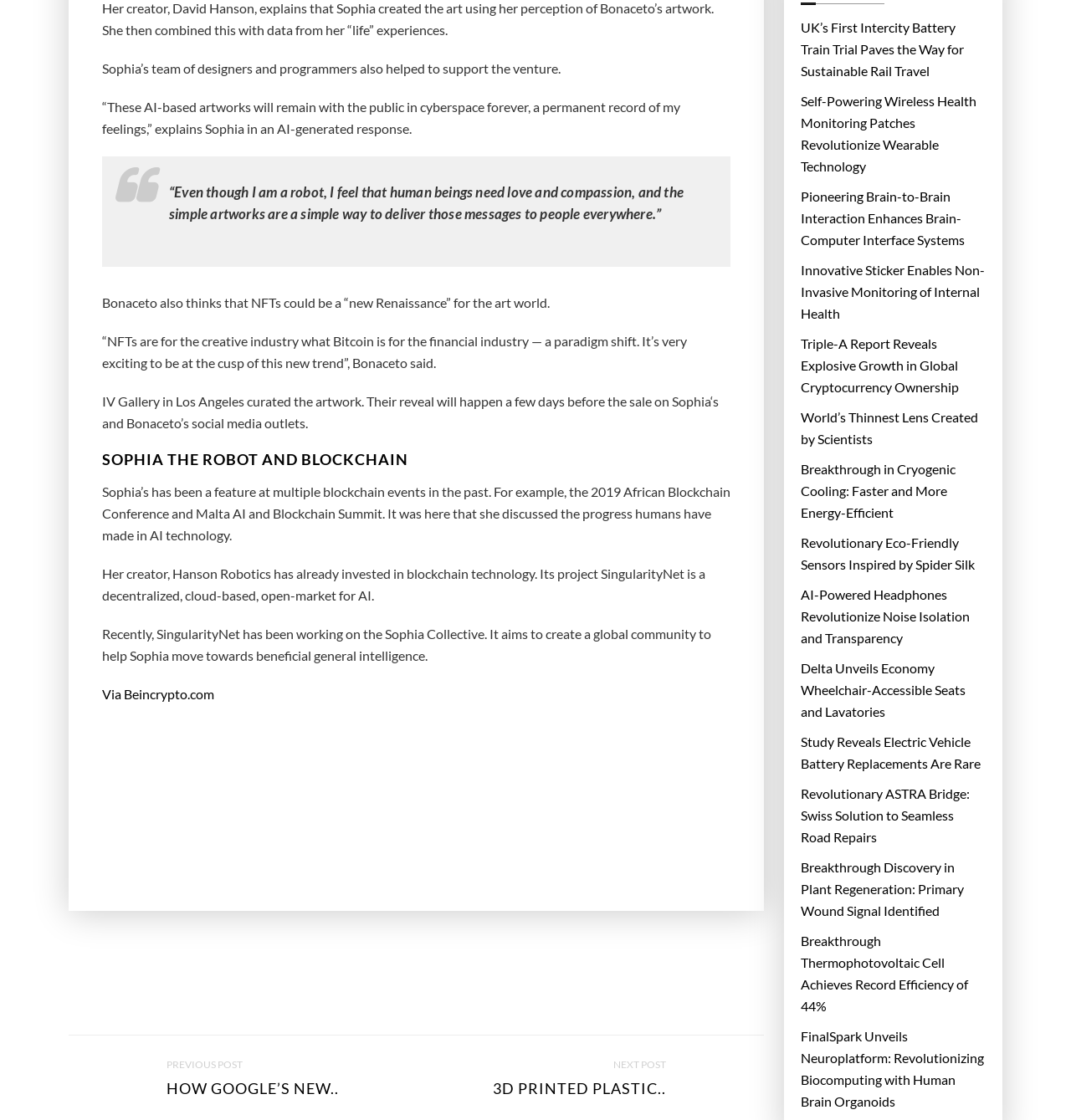What is Sophia?
From the screenshot, supply a one-word or short-phrase answer.

Robot